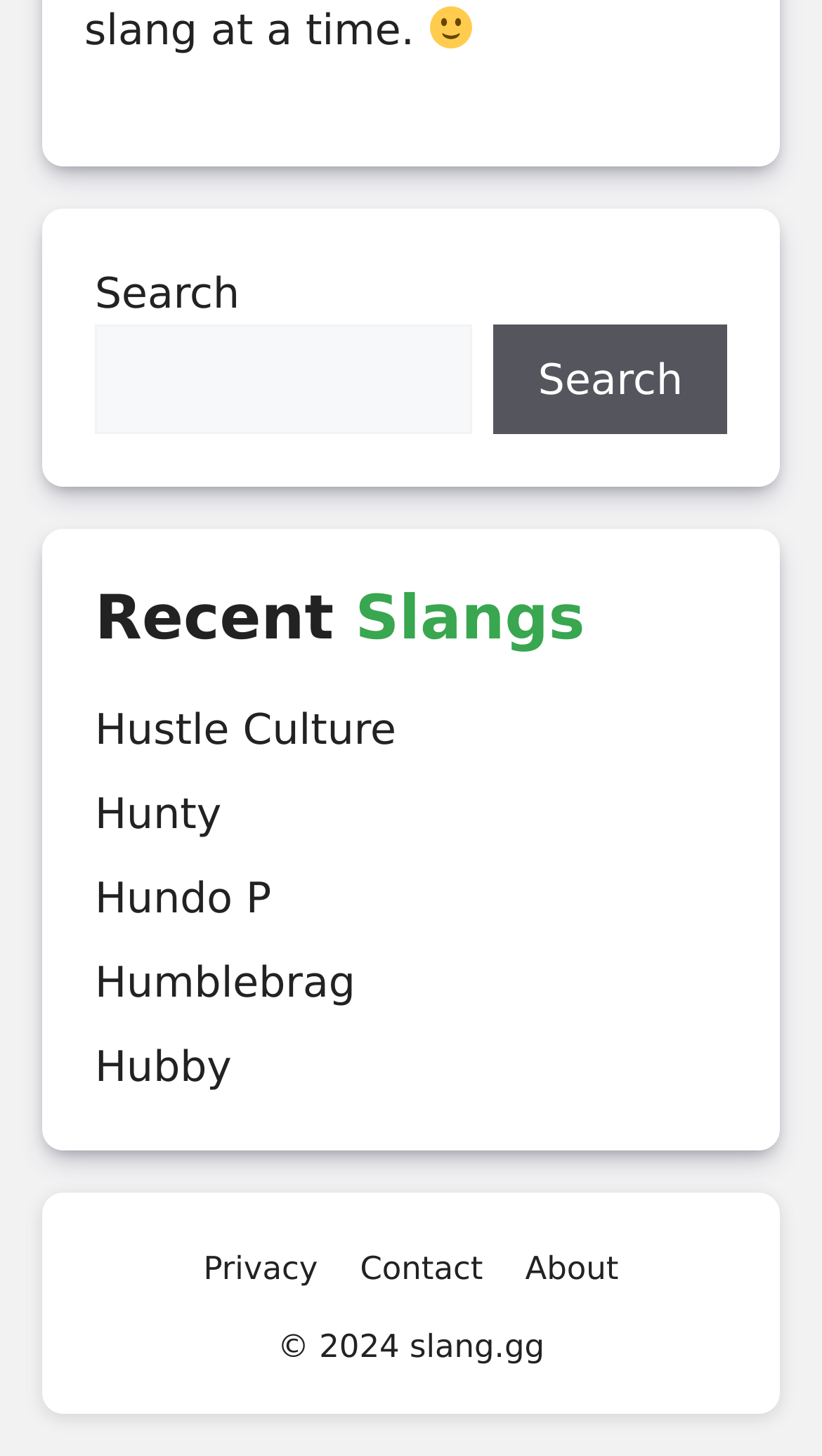For the given element description parent_node: Search name="s", determine the bounding box coordinates of the UI element. The coordinates should follow the format (top-left x, top-left y, bottom-right x, bottom-right y) and be within the range of 0 to 1.

[0.115, 0.223, 0.575, 0.298]